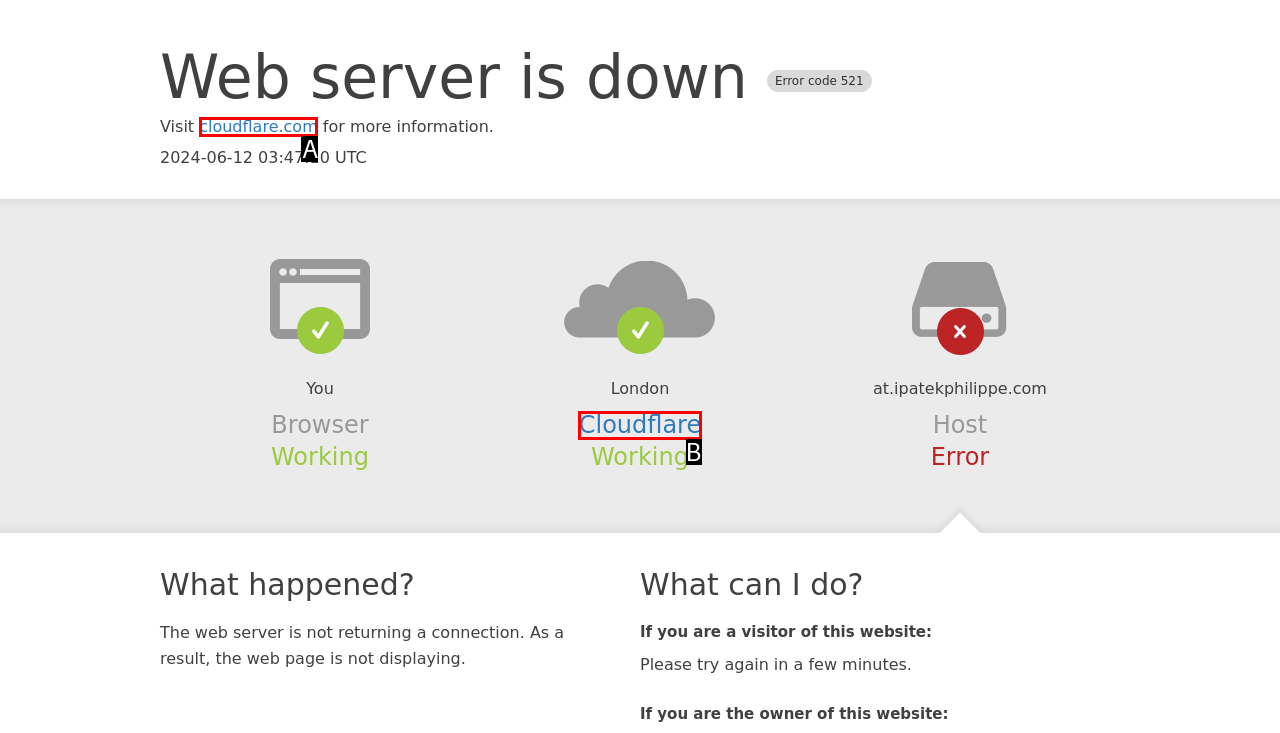Tell me which one HTML element best matches the description: cloudflare.com
Answer with the option's letter from the given choices directly.

A